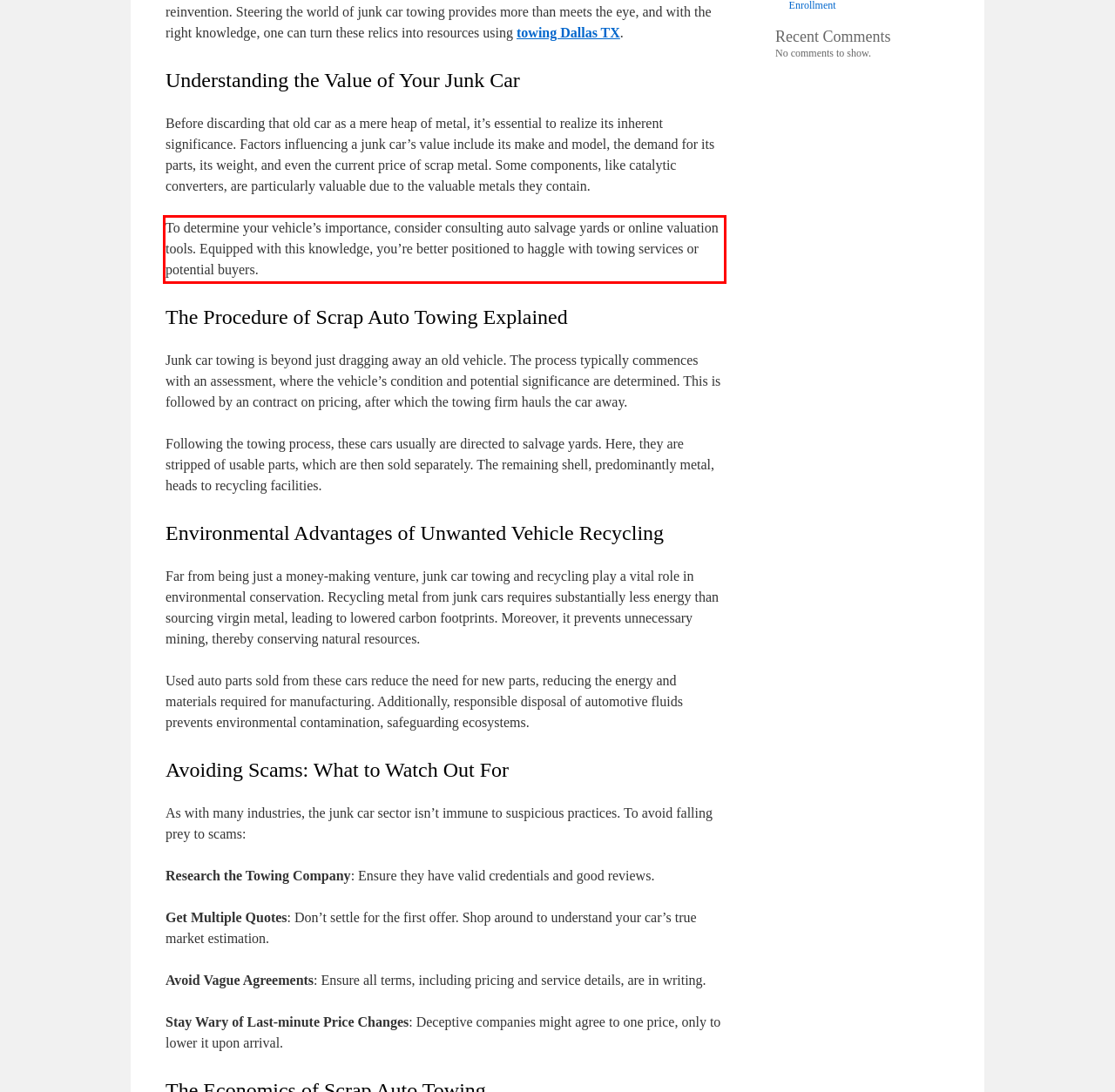Within the provided webpage screenshot, find the red rectangle bounding box and perform OCR to obtain the text content.

To determine your vehicle’s importance, consider consulting auto salvage yards or online valuation tools. Equipped with this knowledge, you’re better positioned to haggle with towing services or potential buyers.